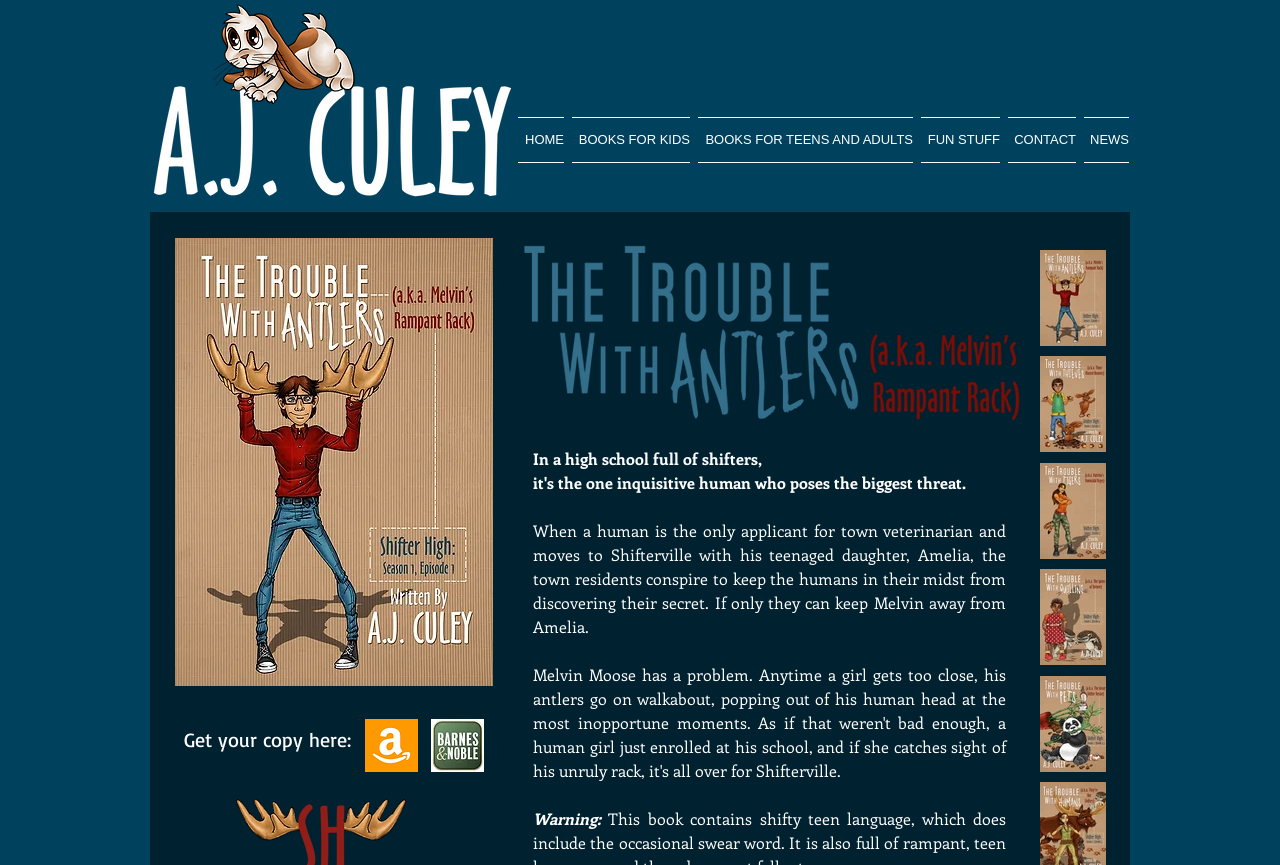Mark the bounding box of the element that matches the following description: "FUN STUFF".

[0.716, 0.135, 0.784, 0.188]